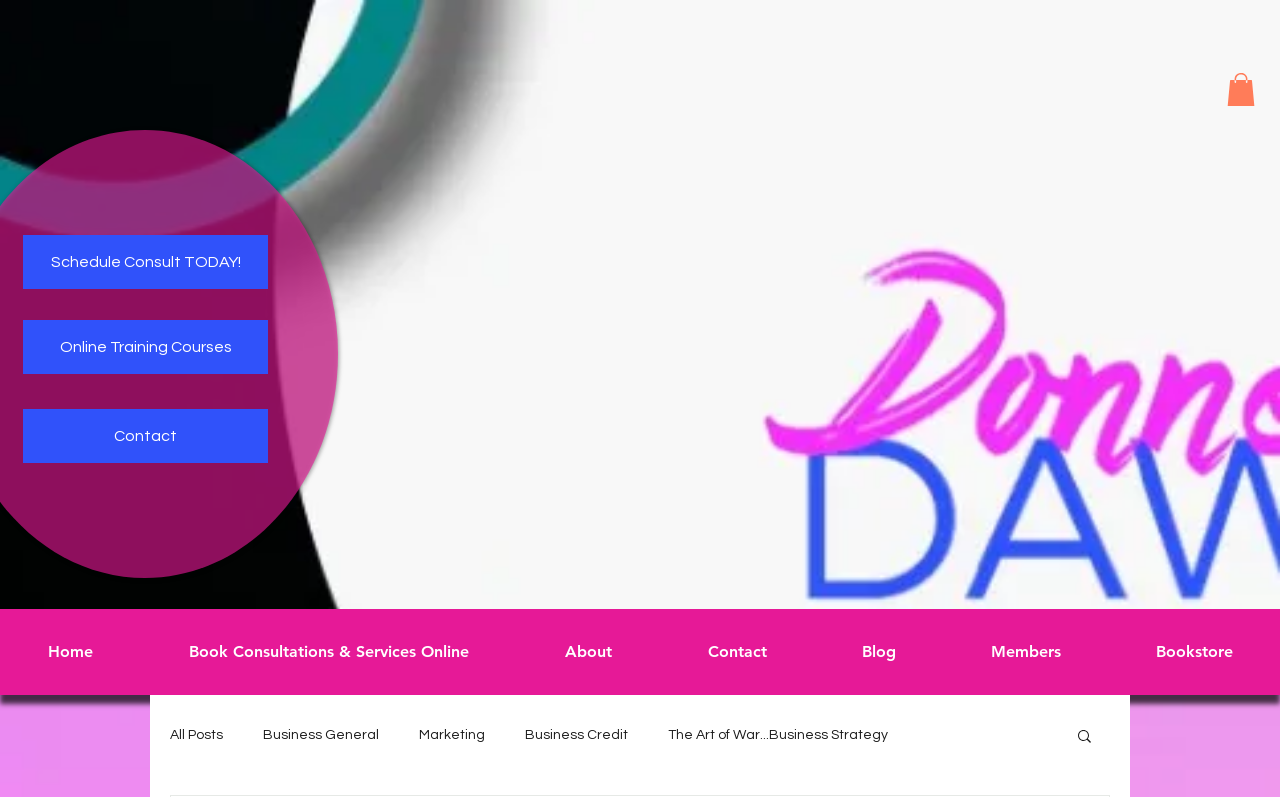Please specify the bounding box coordinates of the region to click in order to perform the following instruction: "search".

[0.84, 0.912, 0.855, 0.939]